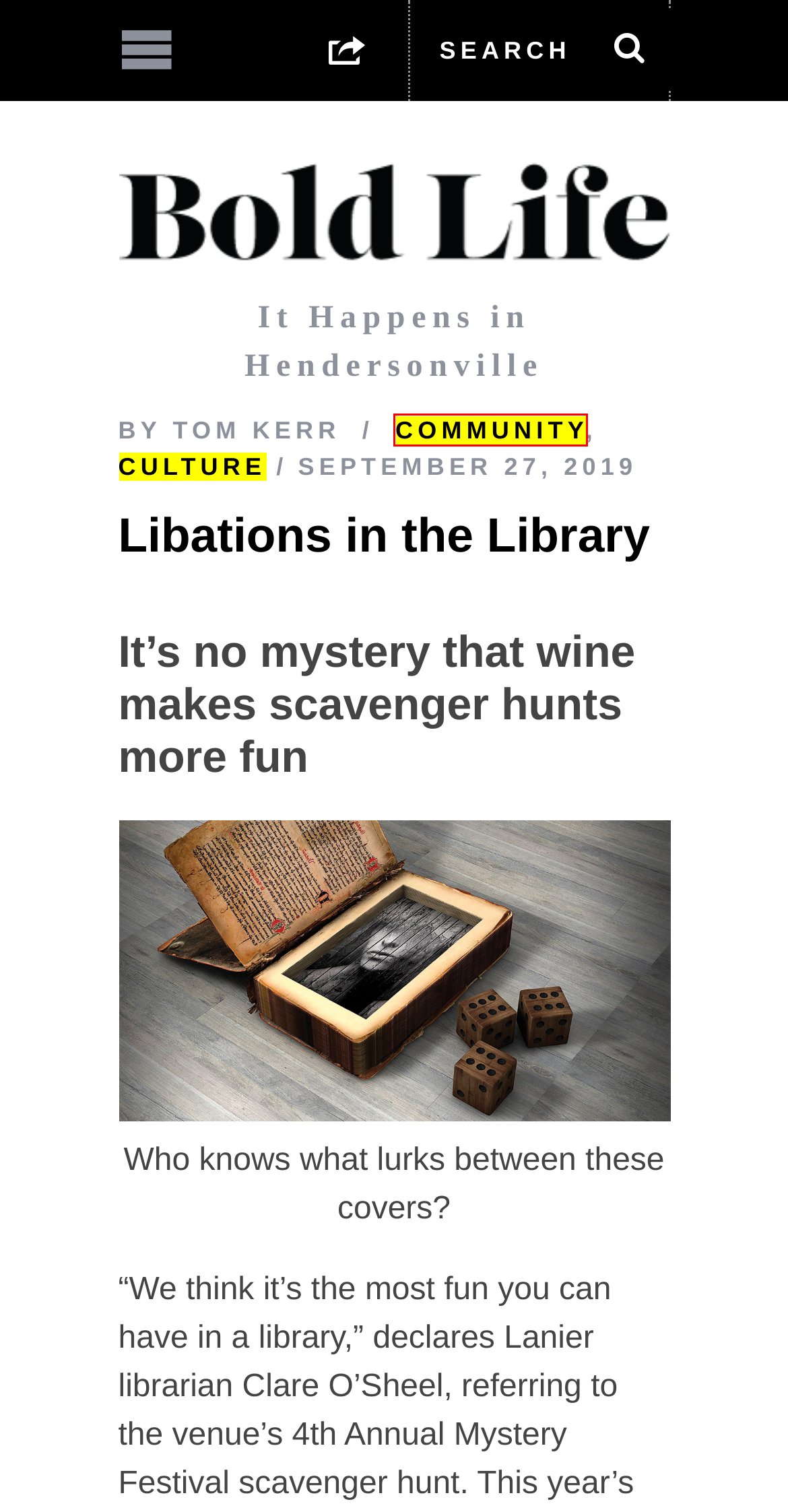Examine the screenshot of a webpage with a red rectangle bounding box. Select the most accurate webpage description that matches the new webpage after clicking the element within the bounding box. Here are the candidates:
A. Tom Kerr | Bold Life
B. A Special Report from Community  Foundation  of Henderson  County | Bold Life
C. Culture | Bold Life
D. Bold Life | It Happens in Hendersonville
E. Send us a tip | Bold Life
F. The “Imperfectionist” Pivots | Bold Life
G. Community | Bold Life
H. Soul on the Surface | Bold Life

G